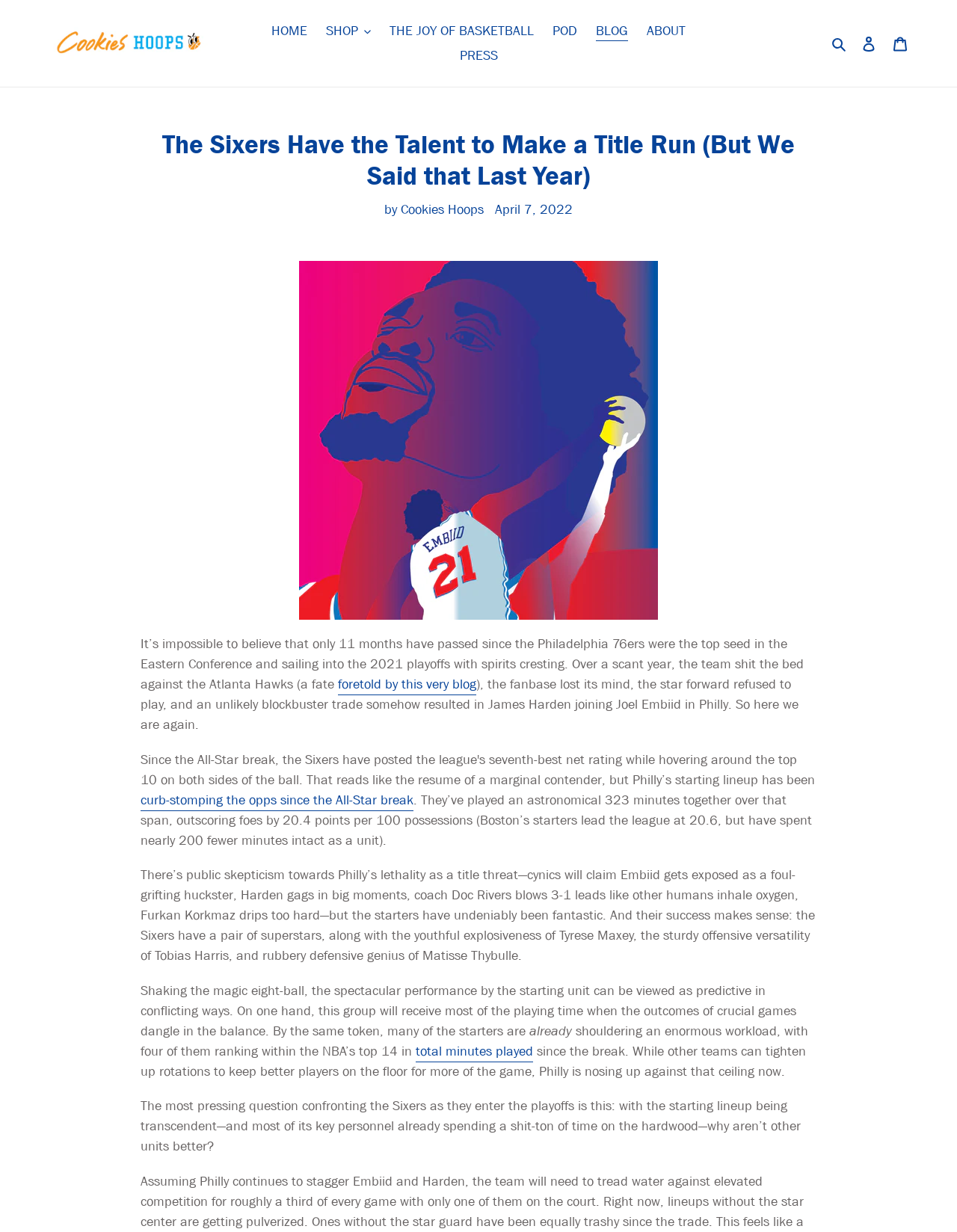Please specify the bounding box coordinates of the clickable region necessary for completing the following instruction: "View the shopping cart". The coordinates must consist of four float numbers between 0 and 1, i.e., [left, top, right, bottom].

[0.924, 0.021, 0.957, 0.049]